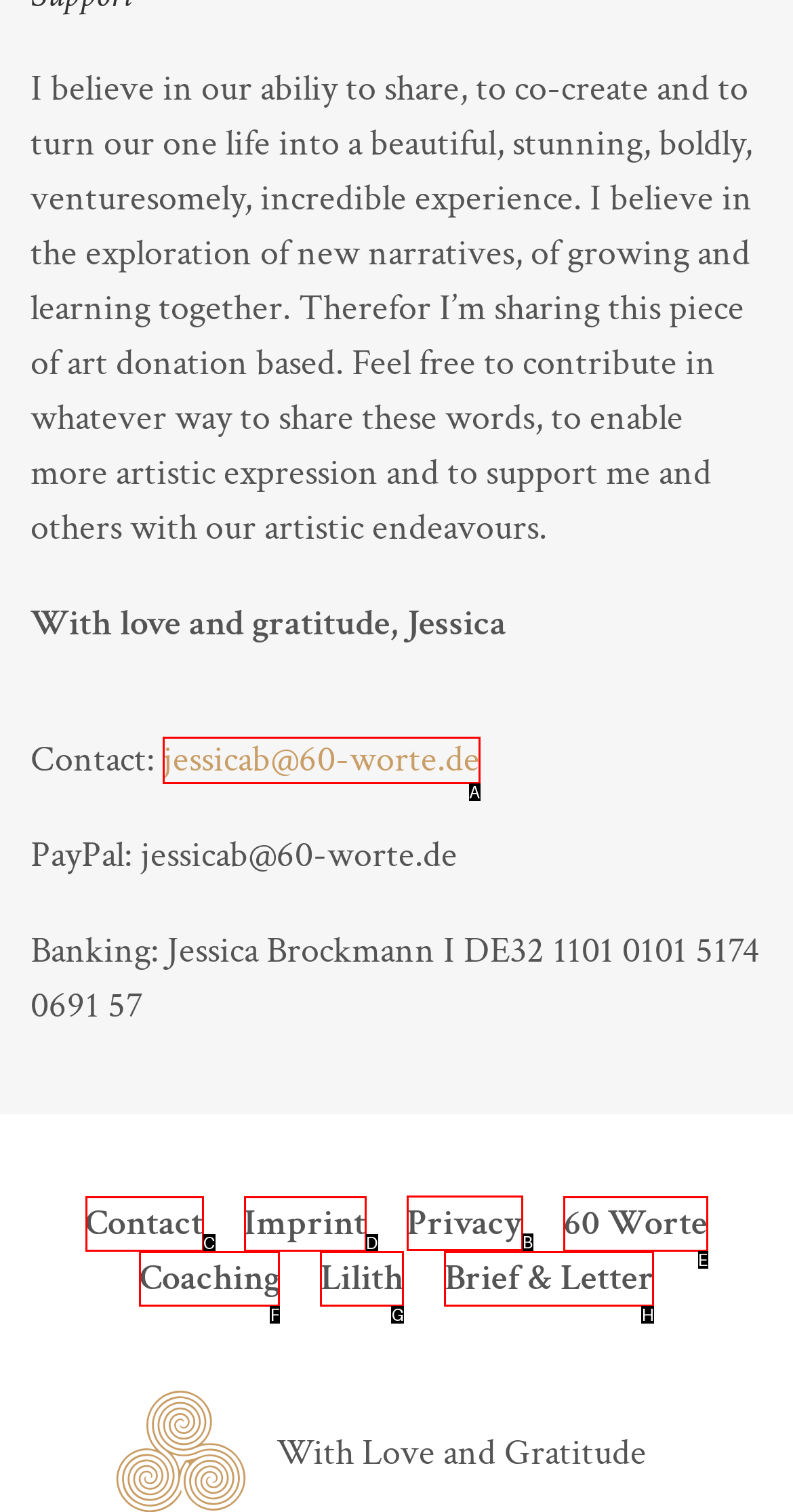Identify the correct UI element to click to follow this instruction: Check the privacy policy
Respond with the letter of the appropriate choice from the displayed options.

B